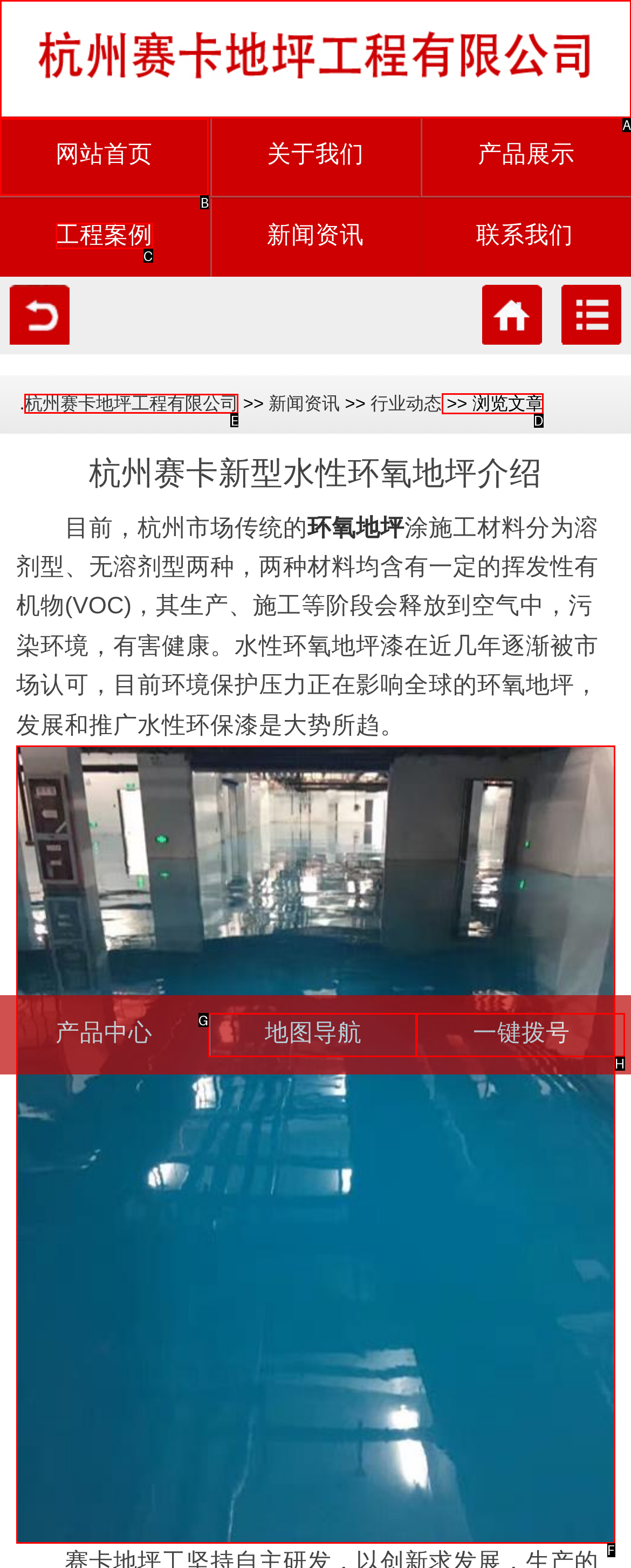Identify which HTML element to click to fulfill the following task: browse articles. Provide your response using the letter of the correct choice.

D